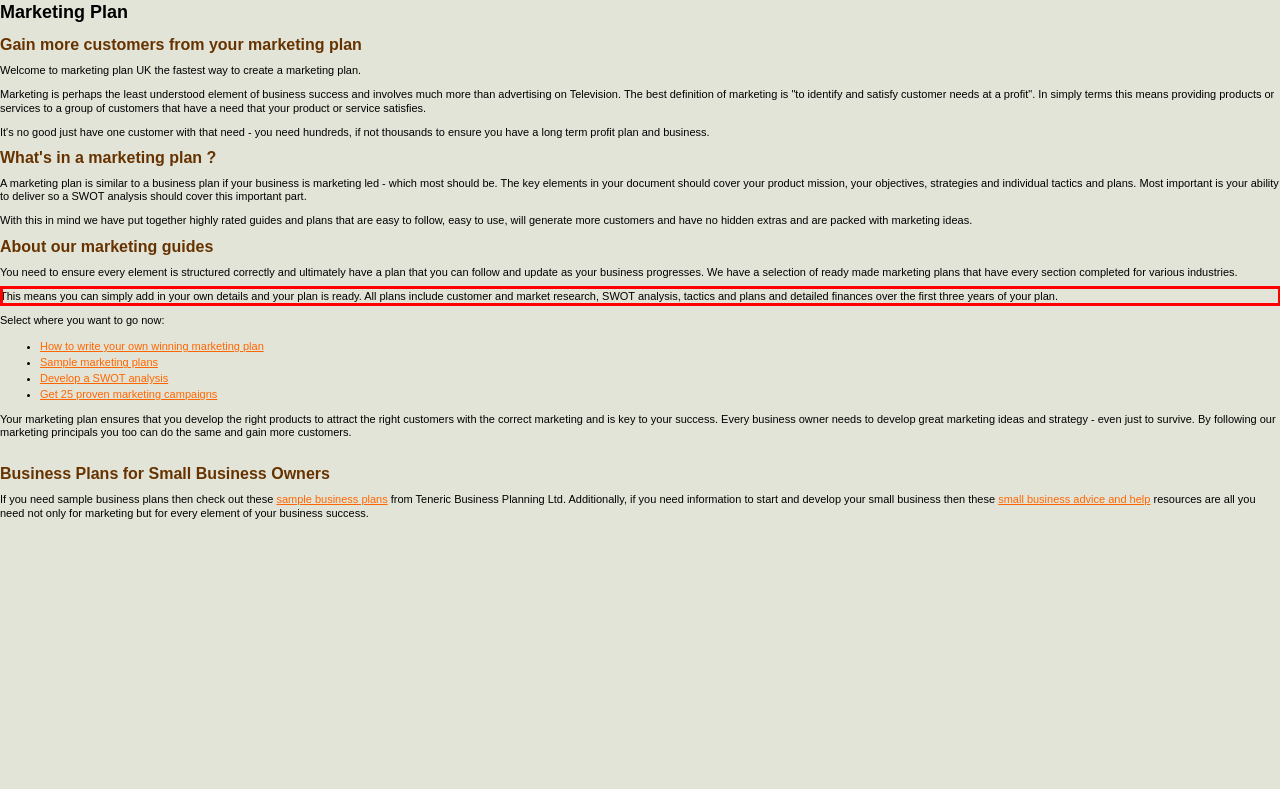Using the webpage screenshot, recognize and capture the text within the red bounding box.

This means you can simply add in your own details and your plan is ready. All plans include customer and market research, SWOT analysis, tactics and plans and detailed finances over the first three years of your plan.